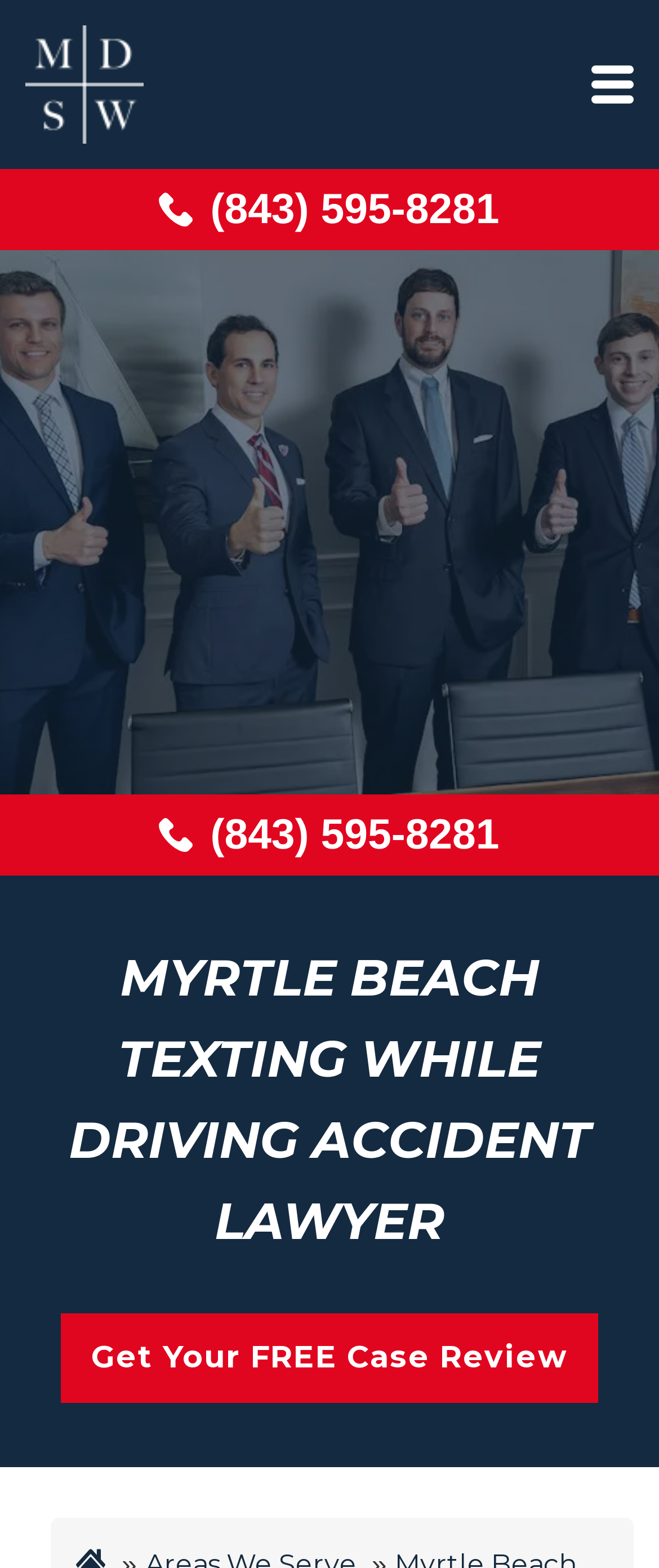Identify the bounding box coordinates for the UI element described as: "Referrals".

None